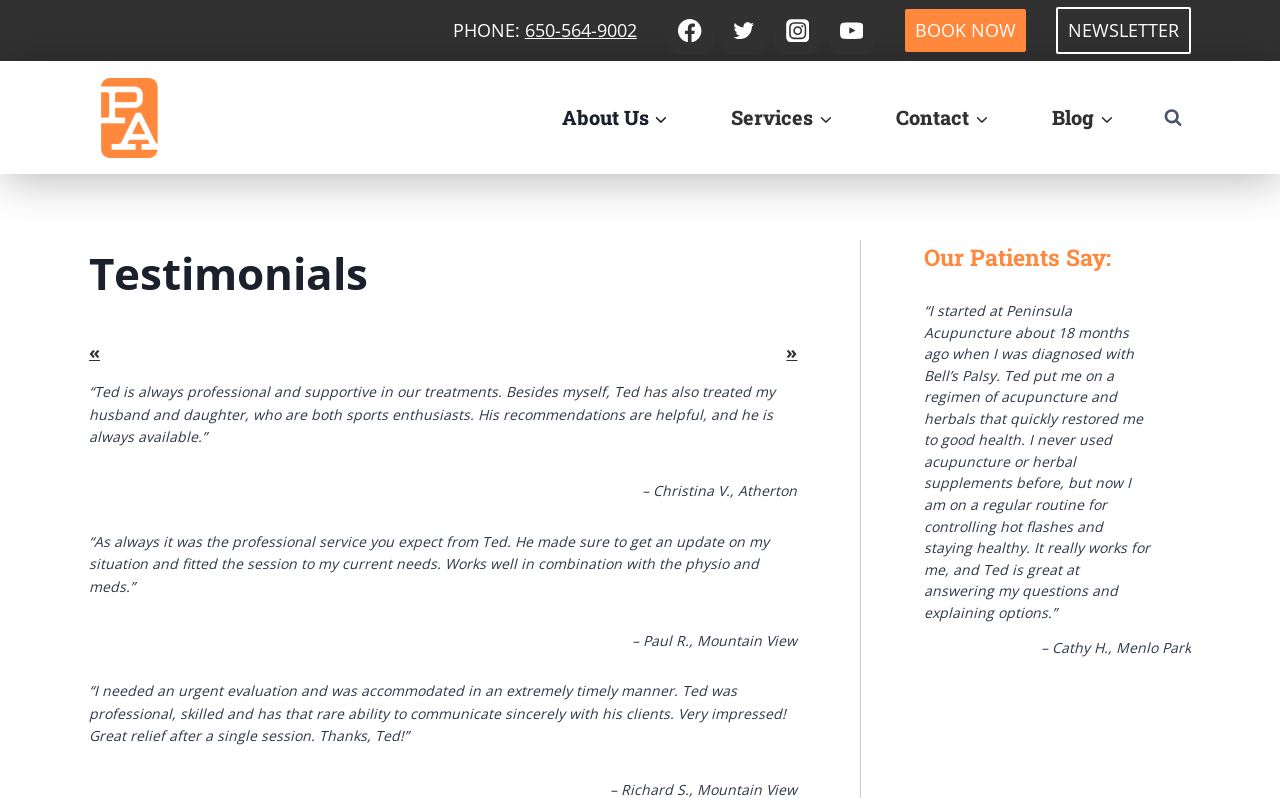Refer to the image and offer a detailed explanation in response to the question: What social media platforms does Peninsula Acupuncture have?

I found the social media platforms by looking at the top section of the webpage, where there are links to Facebook, Twitter, Instagram, and YouTube, each with its corresponding icon.